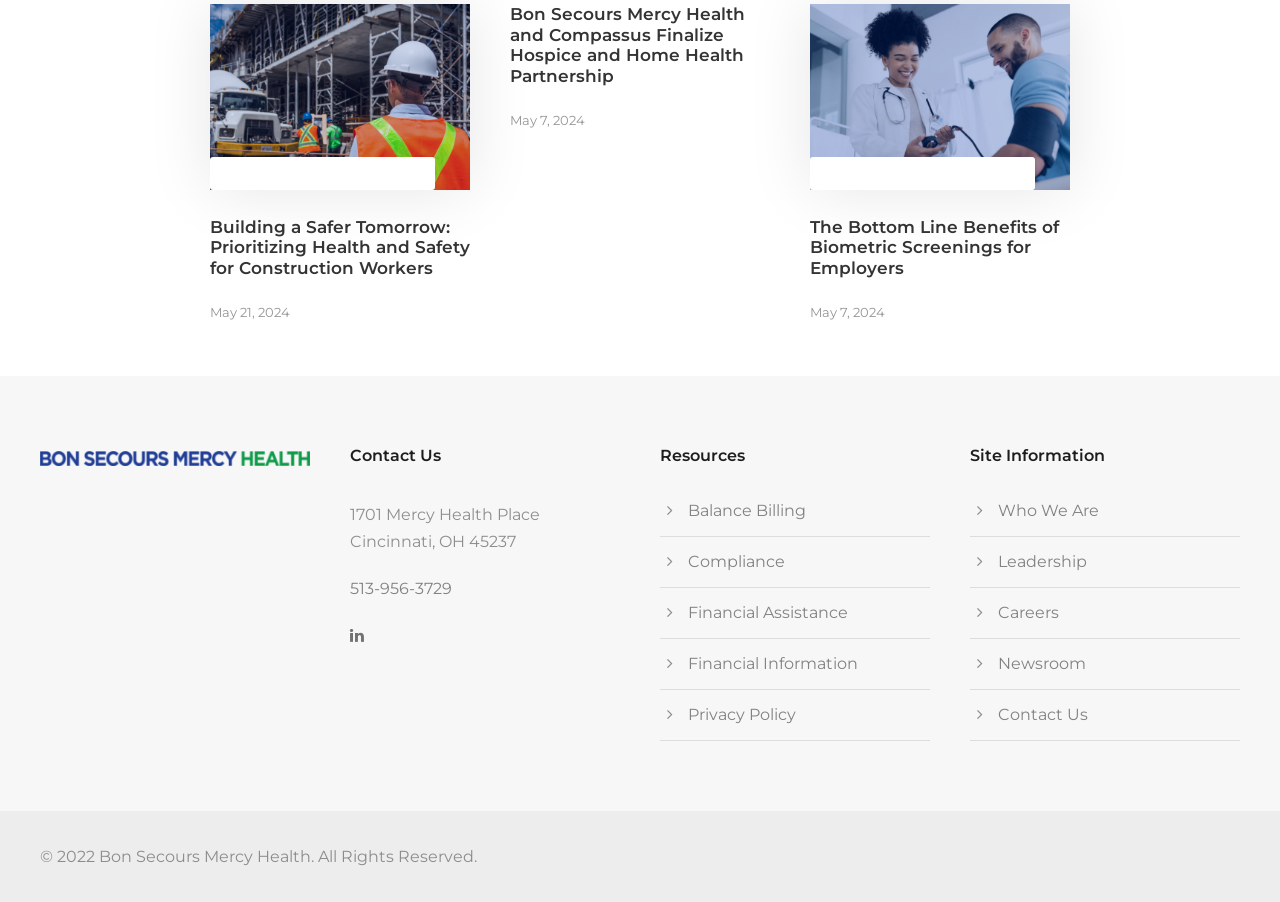Provide the bounding box coordinates for the UI element that is described by this text: "Newsroom". The coordinates should be in the form of four float numbers between 0 and 1: [left, top, right, bottom].

[0.78, 0.725, 0.848, 0.746]